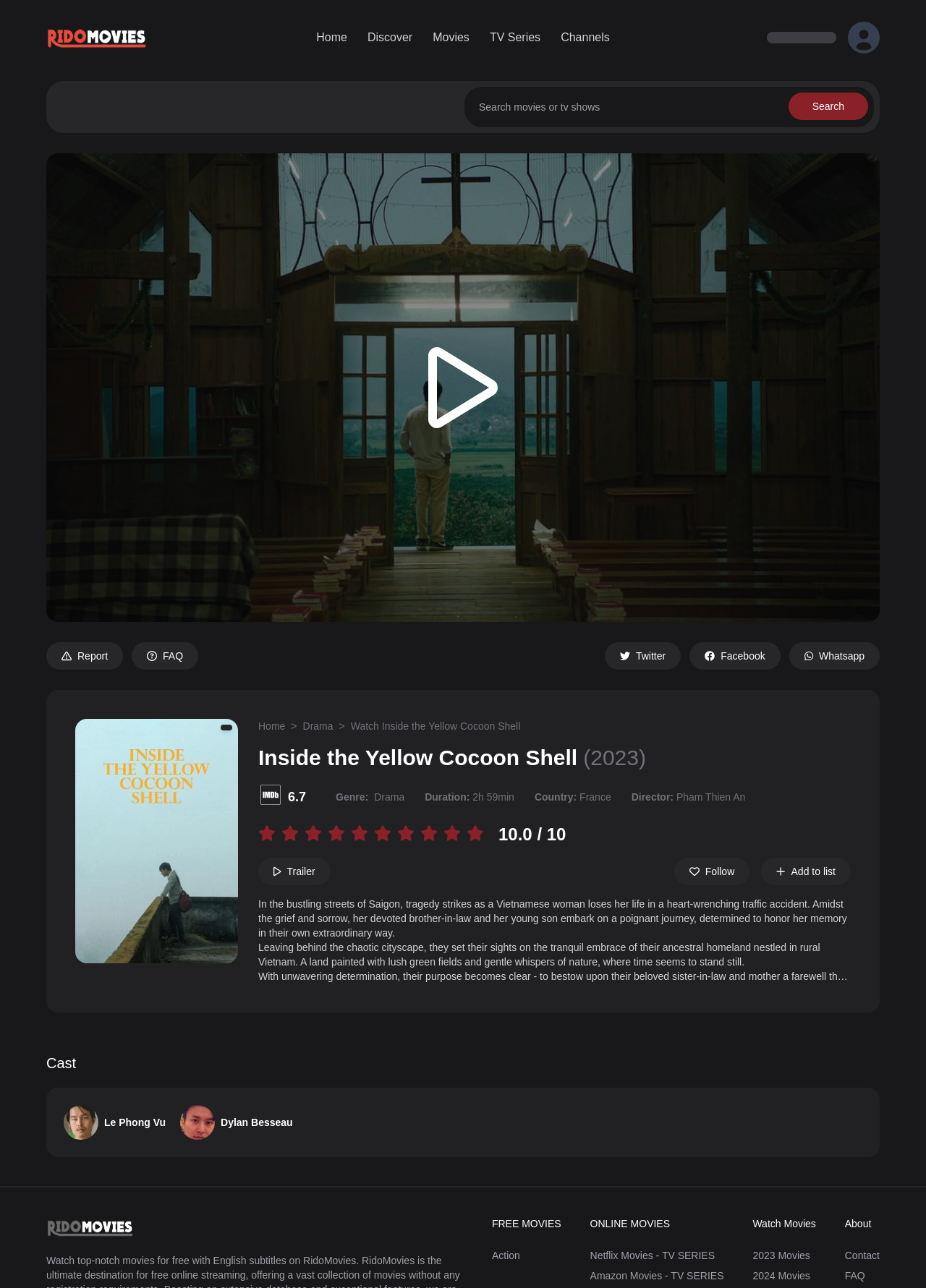Please provide the bounding box coordinates for the element that needs to be clicked to perform the instruction: "Follow Inside the Yellow Cocoon Shell". The coordinates must consist of four float numbers between 0 and 1, formatted as [left, top, right, bottom].

[0.728, 0.666, 0.81, 0.687]